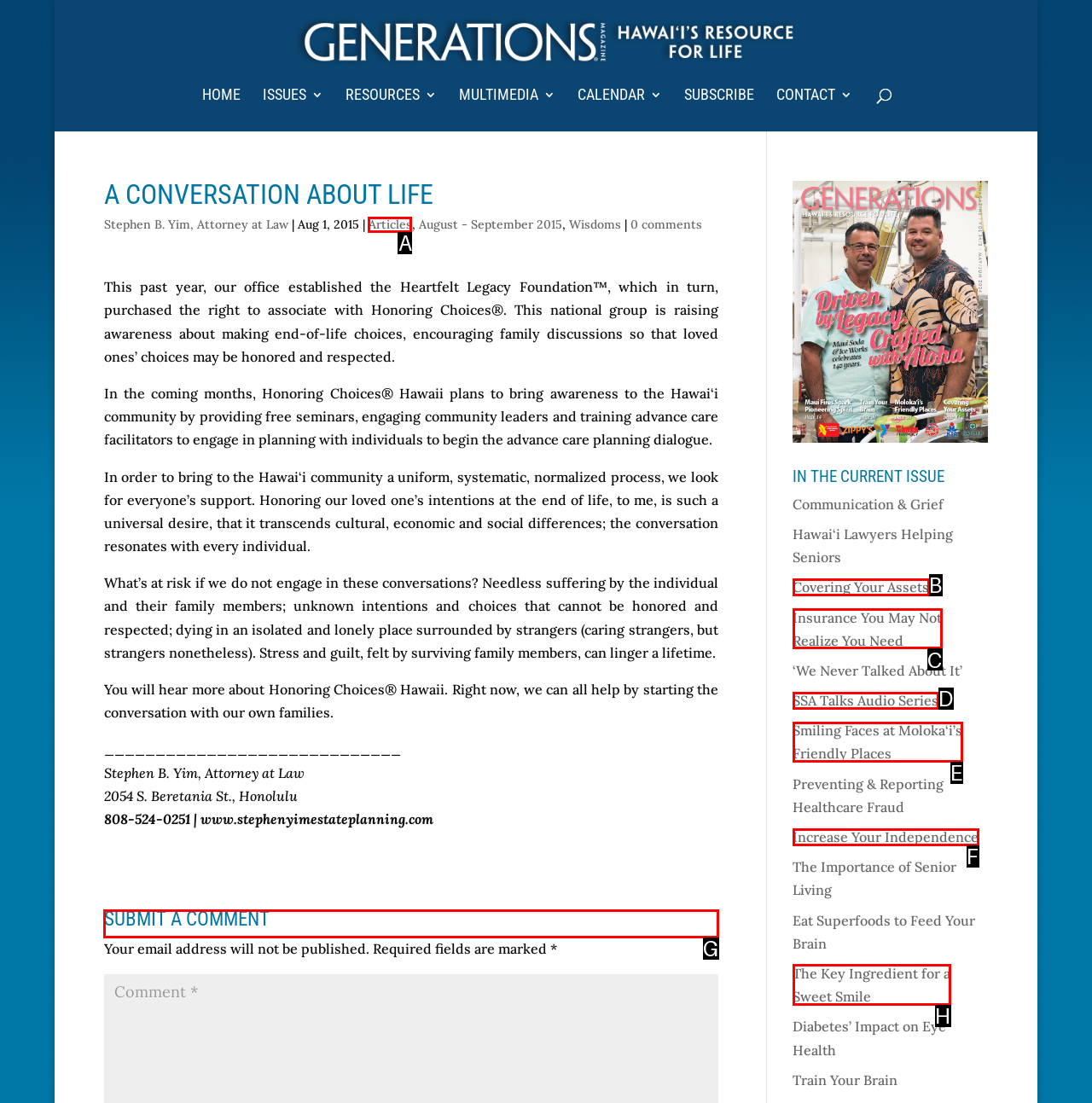Select the correct option from the given choices to perform this task: Submit a comment. Provide the letter of that option.

G